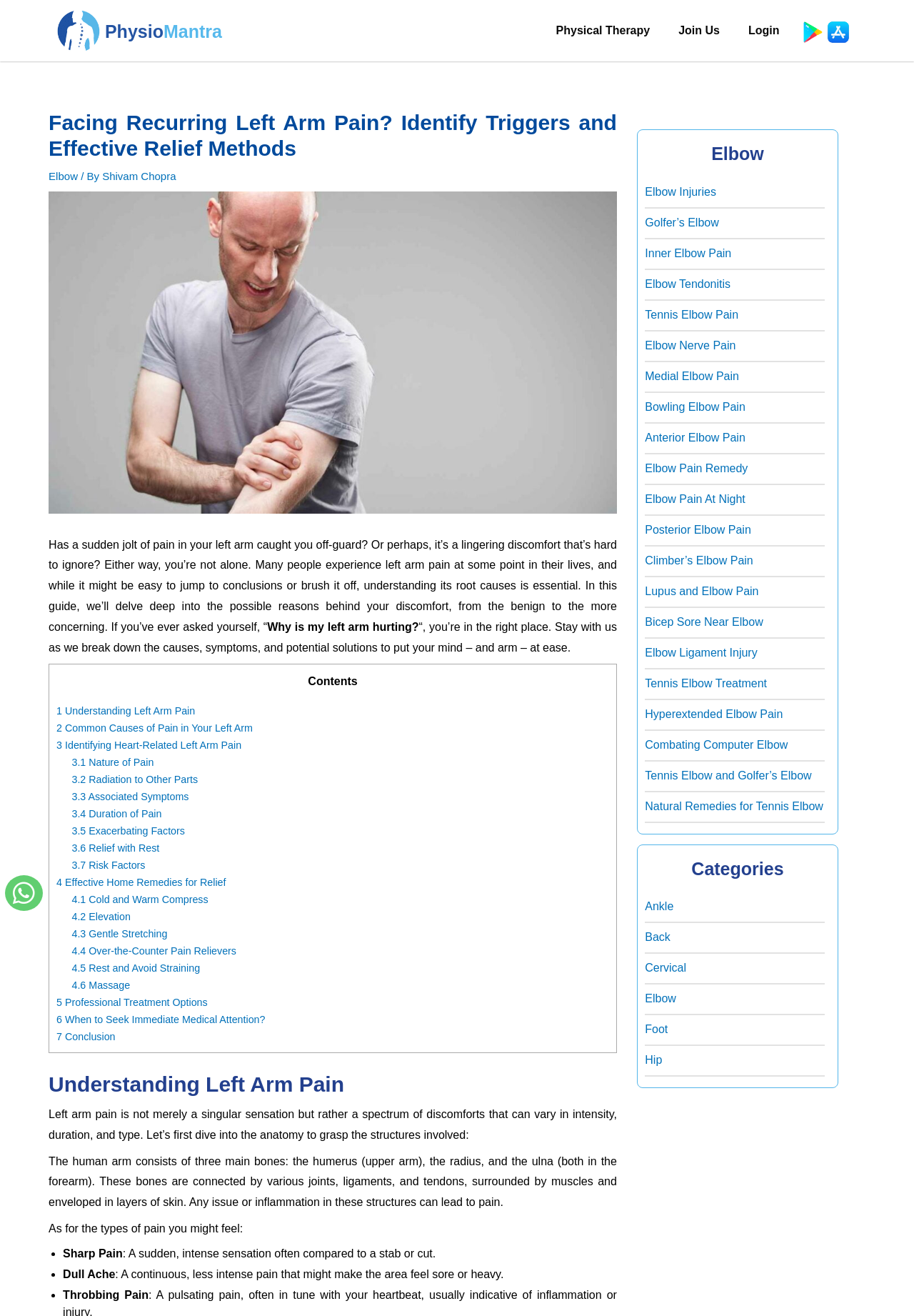Please identify the bounding box coordinates of the region to click in order to complete the given instruction: "Click on the 'Join Us' link". The coordinates should be four float numbers between 0 and 1, i.e., [left, top, right, bottom].

[0.727, 0.011, 0.803, 0.036]